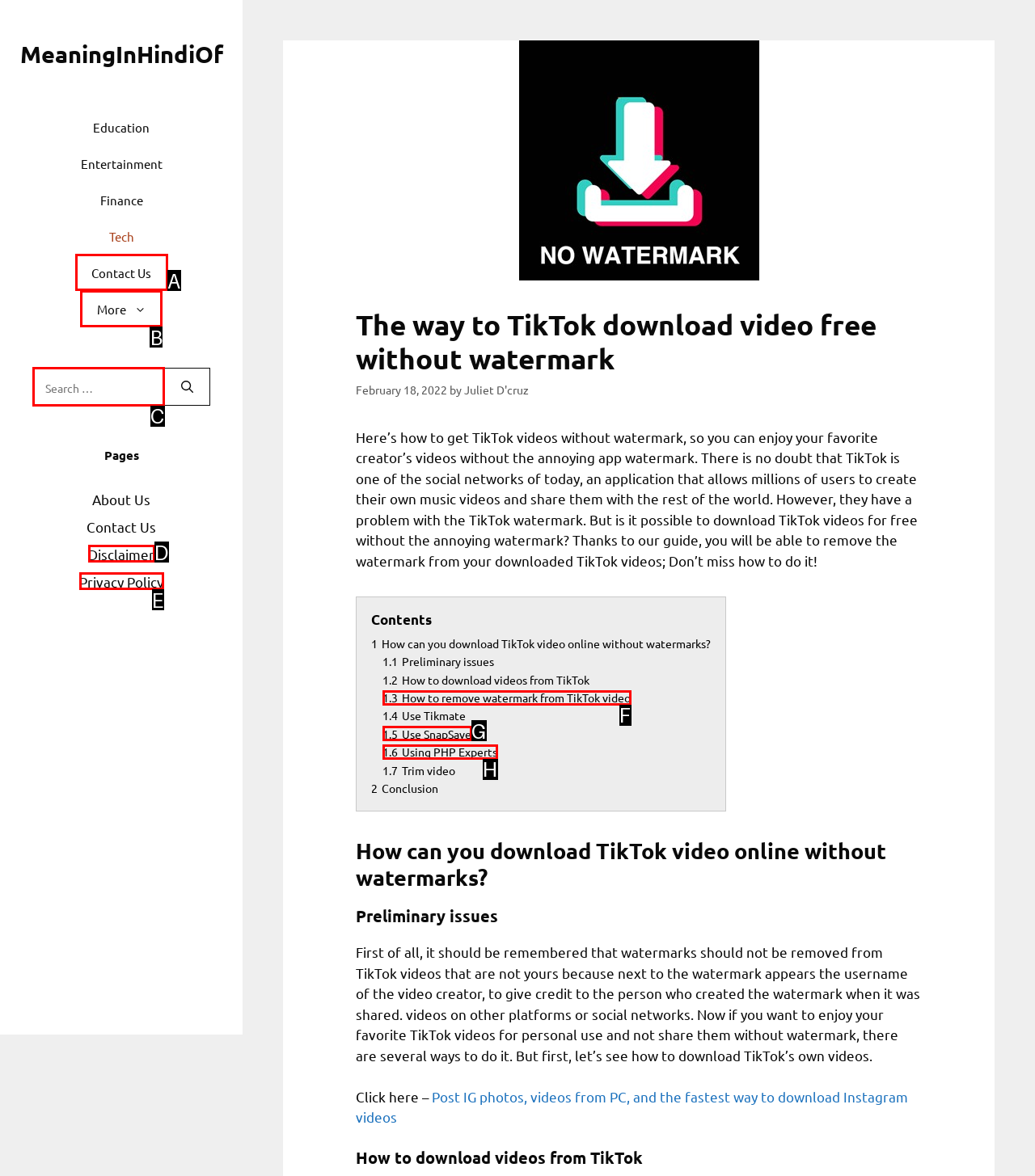From the given choices, determine which HTML element matches the description: 1.6 Using PHP Experts. Reply with the appropriate letter.

H